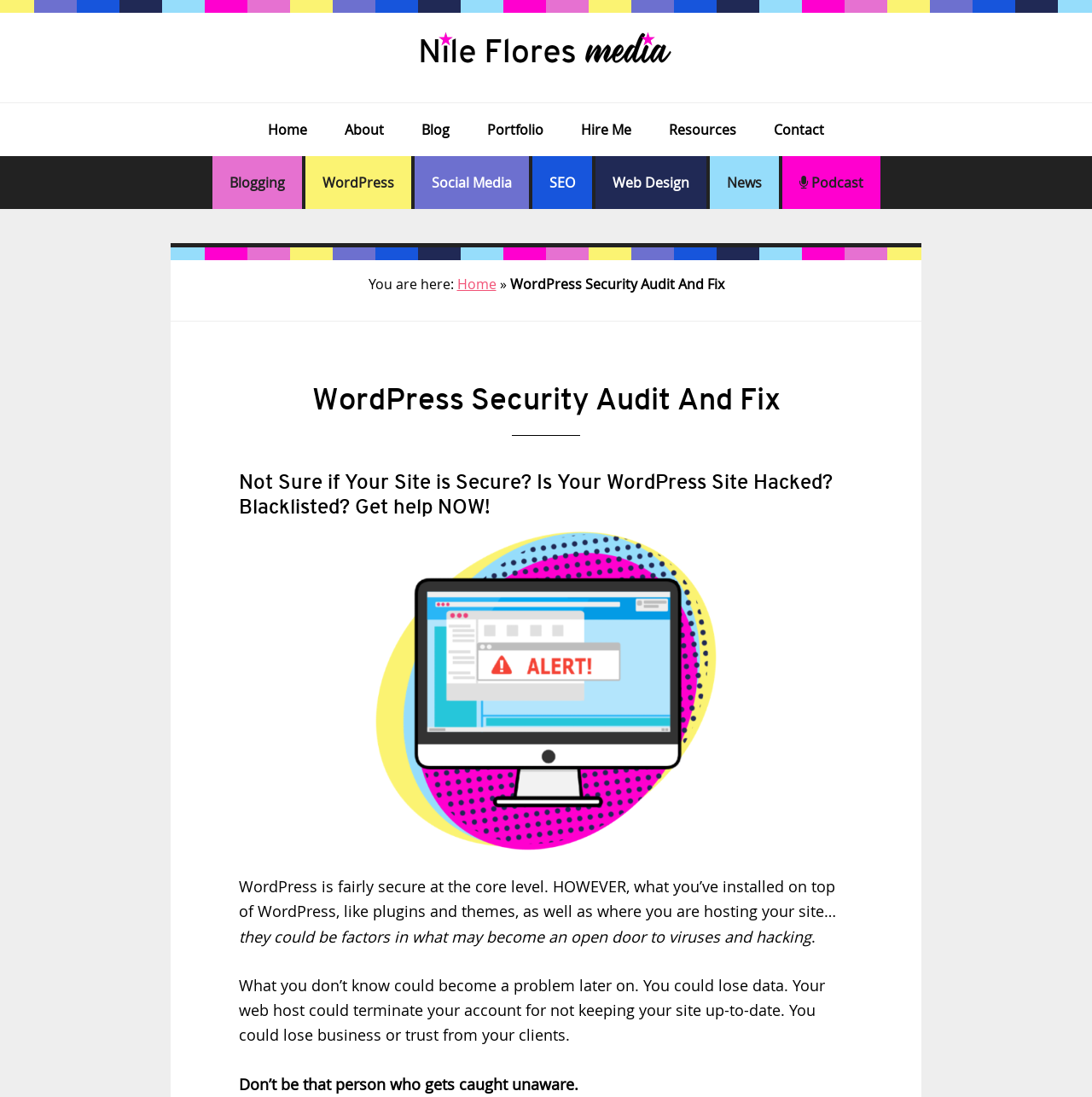Indicate the bounding box coordinates of the element that must be clicked to execute the instruction: "Click on the 'Ministry Of Education' link". The coordinates should be given as four float numbers between 0 and 1, i.e., [left, top, right, bottom].

None